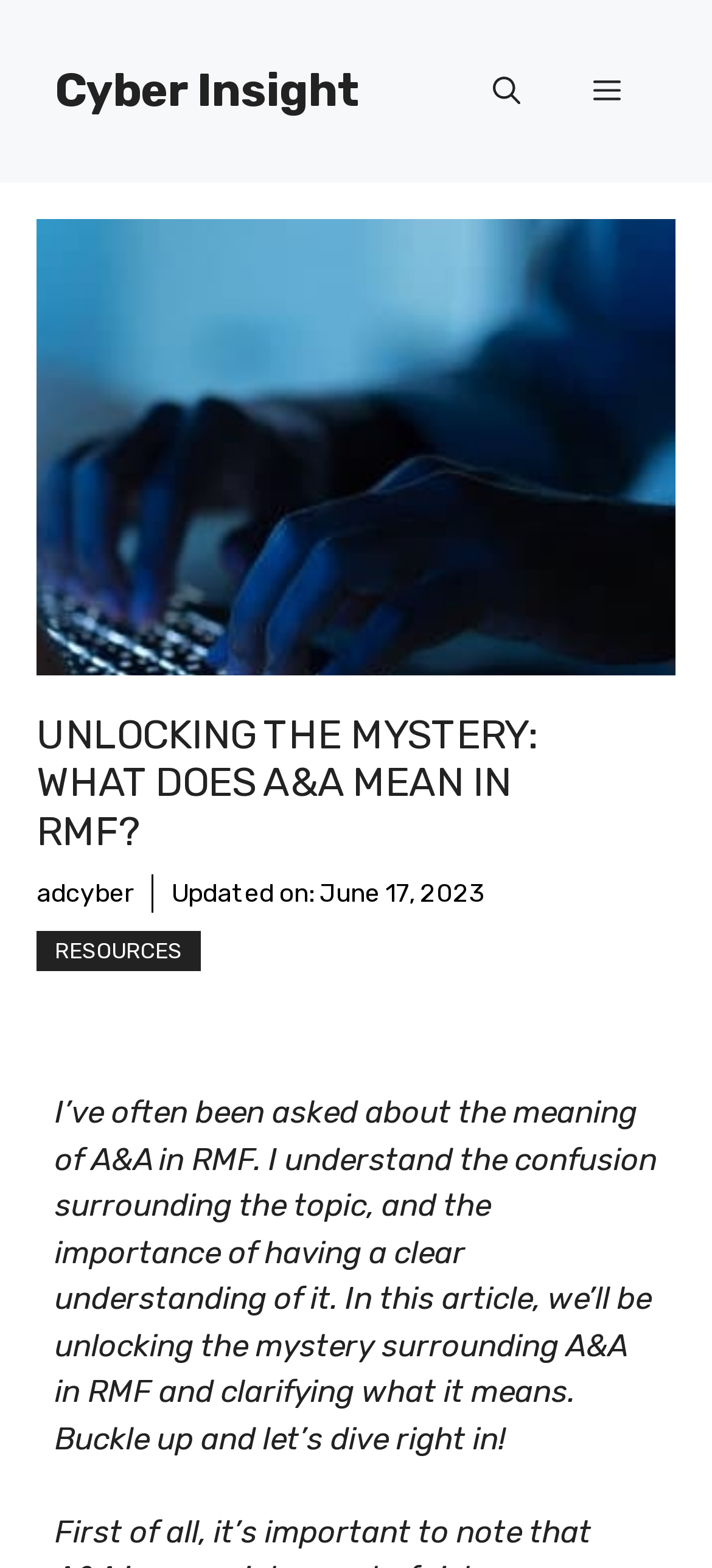What is the purpose of the article?
Carefully examine the image and provide a detailed answer to the question.

I understood the purpose of the article by reading the introductory text, which states that the article will 'unlock the mystery surrounding A&A in RMF and clarifying what it means'.